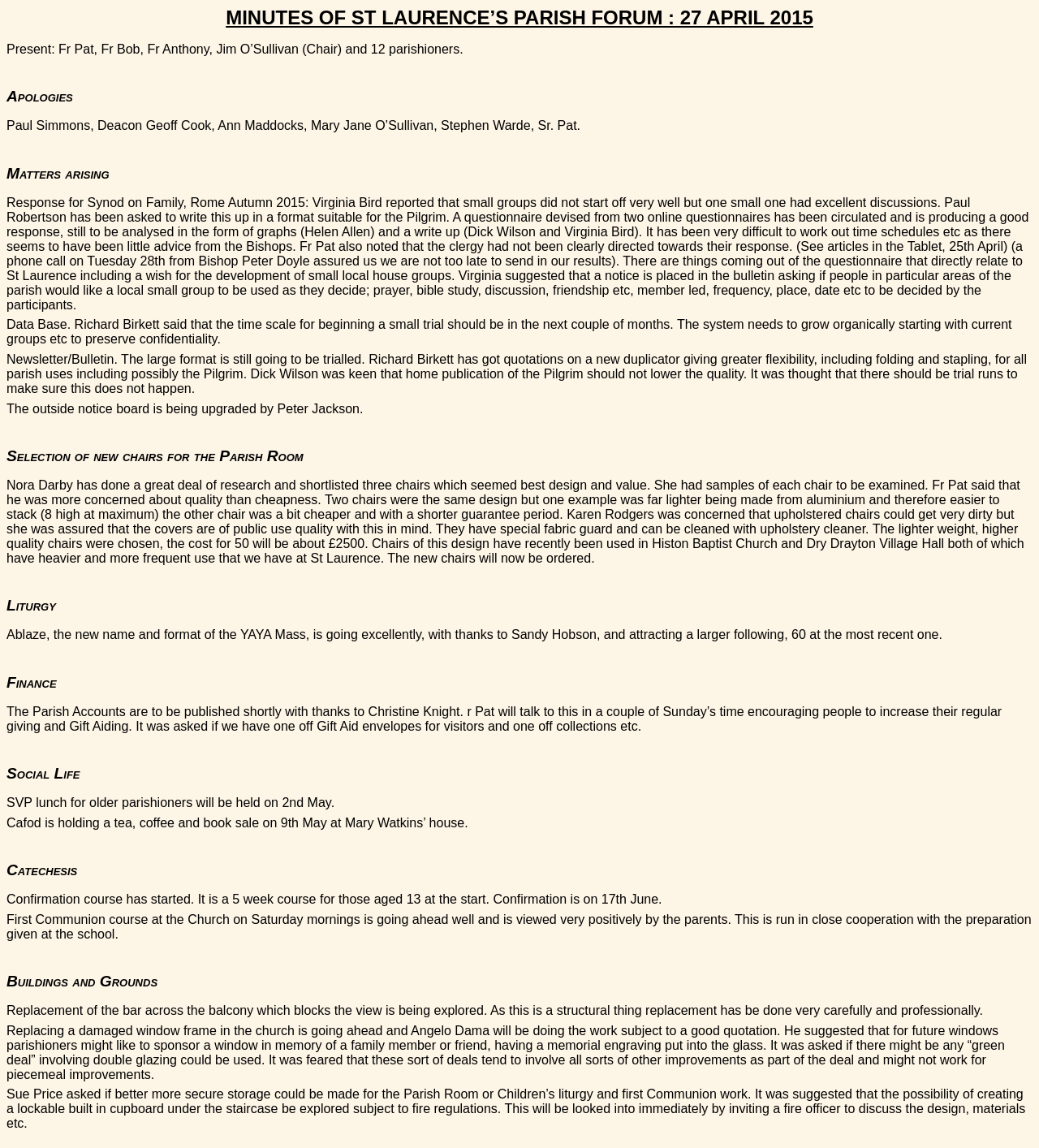What is the cost of the new chairs for the Parish Room?
Using the visual information, reply with a single word or short phrase.

£2500